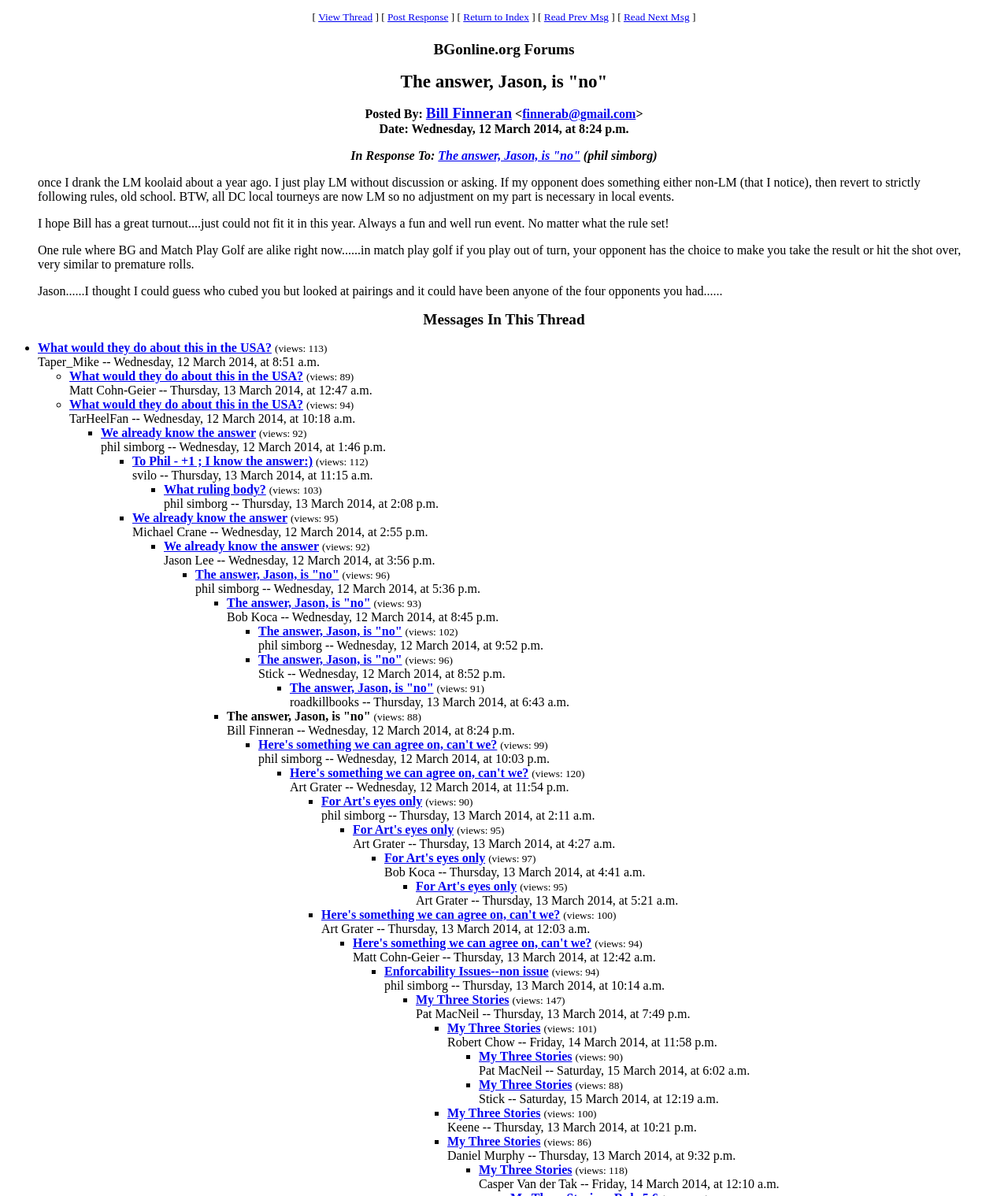Please find the bounding box coordinates of the section that needs to be clicked to achieve this instruction: "Read Prev Msg".

[0.54, 0.009, 0.604, 0.019]